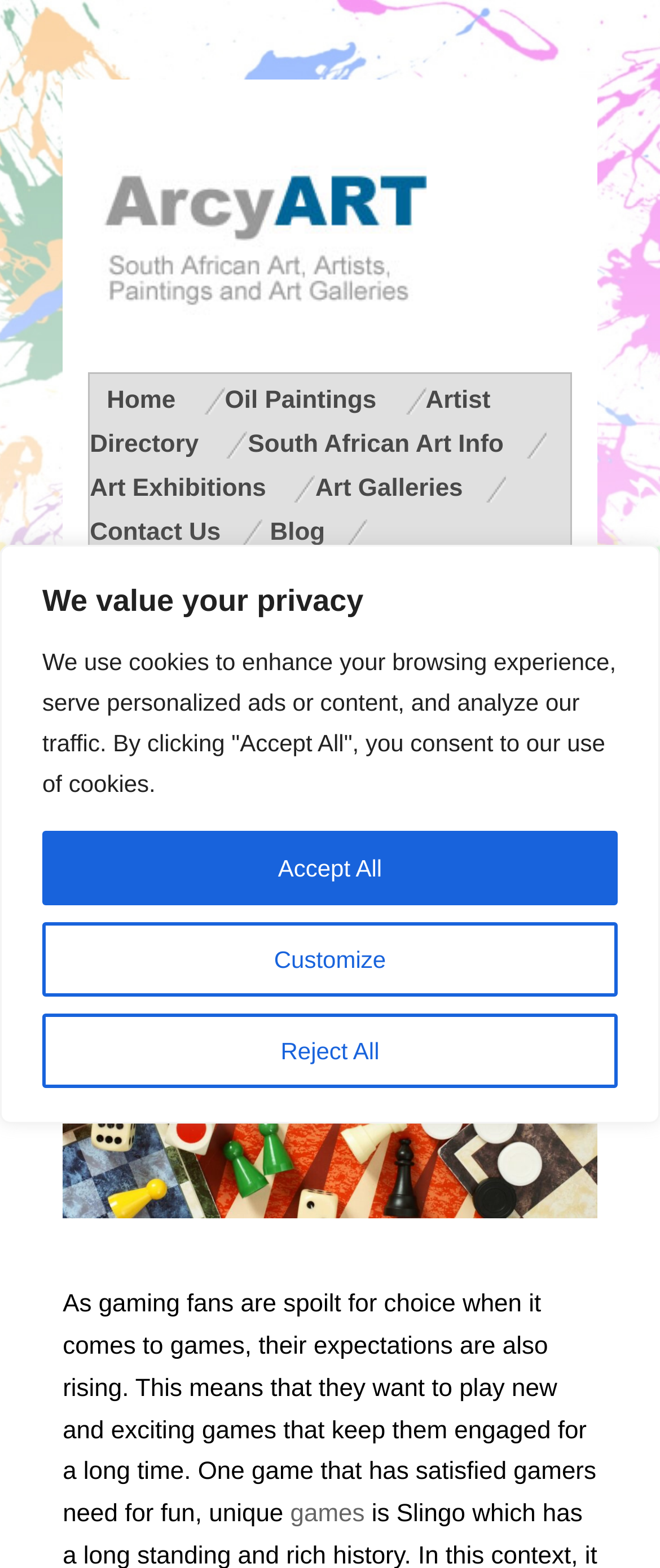Please determine the bounding box coordinates of the element to click on in order to accomplish the following task: "Read the blog". Ensure the coordinates are four float numbers ranging from 0 to 1, i.e., [left, top, right, bottom].

[0.409, 0.331, 0.557, 0.349]